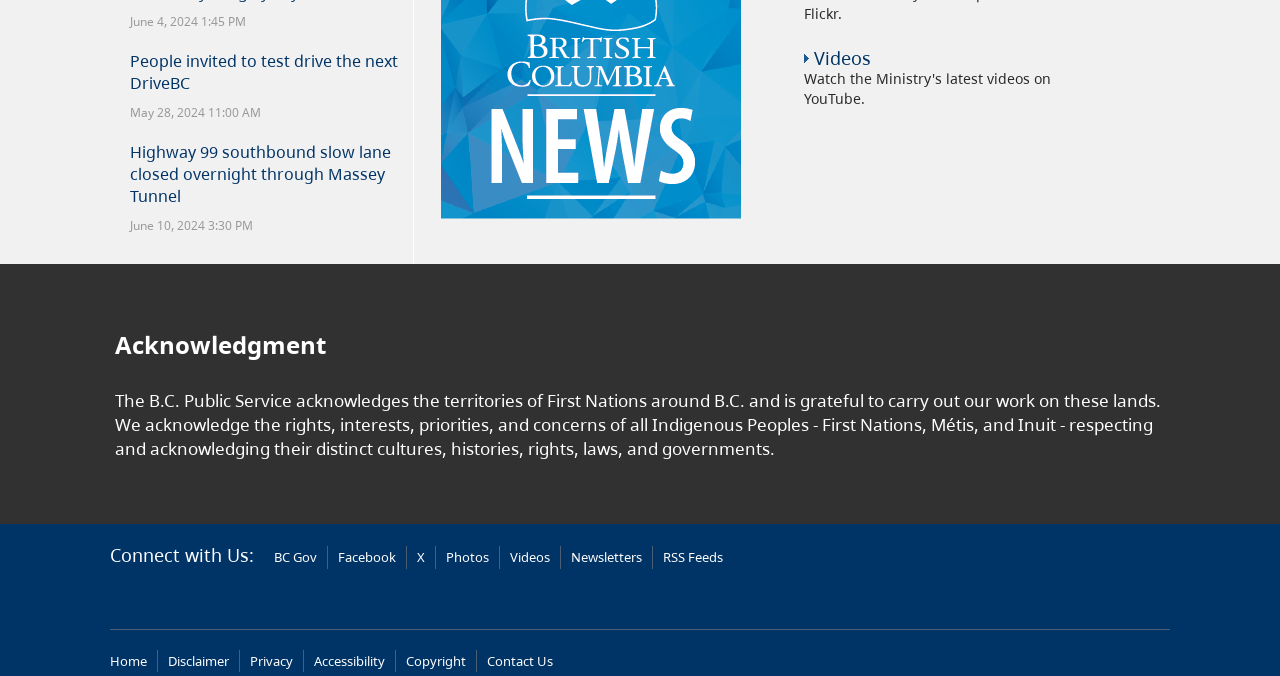Please identify the bounding box coordinates of the clickable area that will fulfill the following instruction: "Click on 'BC Gov'". The coordinates should be in the format of four float numbers between 0 and 1, i.e., [left, top, right, bottom].

[0.214, 0.811, 0.248, 0.839]